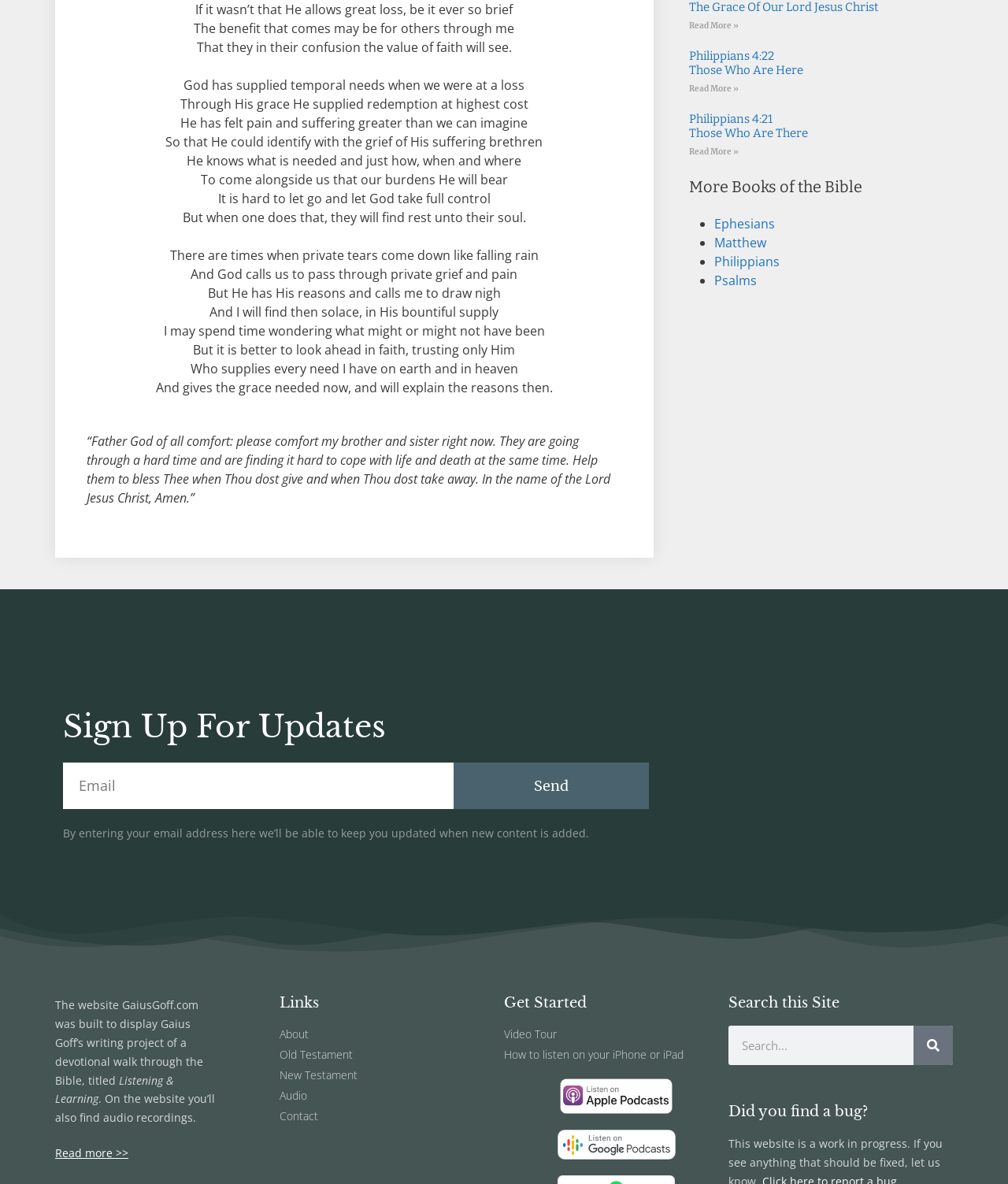What are the different sections of the Bible available on the website?
Please provide a full and detailed response to the question.

The website appears to have separate sections for the Old Testament and New Testament, indicating that users can access devotional materials and writings by Gaius Goff for both sections of the Bible.